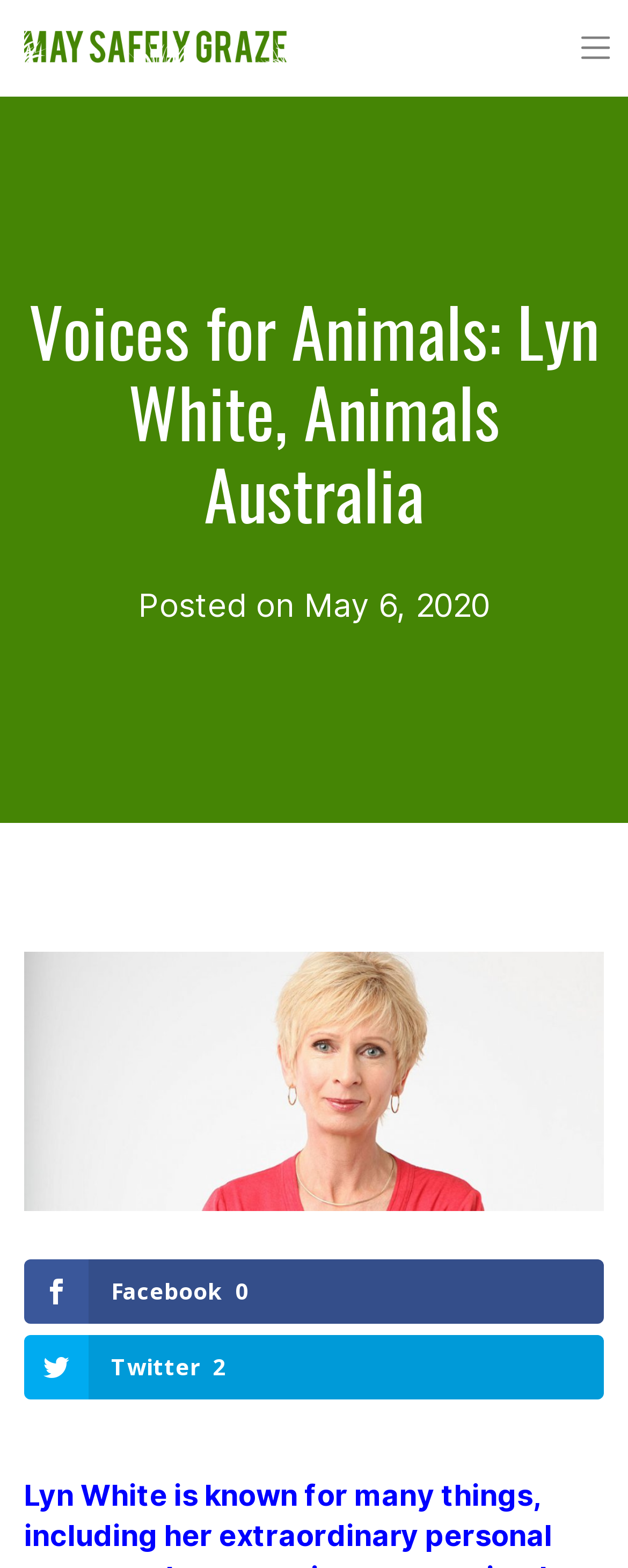Present a detailed account of what is displayed on the webpage.

The webpage is about Lyn White, an individual known for her courage, commitment to animals, and desire to make the world a better place. At the top left of the page, there is a link and an image, both labeled "May Safely Graze". 

On the top right, there is a button to toggle navigation. Below the button, there is a heading that reads "Voices for Animals: Lyn White, Animals Australia". 

Further down, there is a static text indicating that the content was posted on May 6, 2020. At the bottom of the page, there are two social media links, one for Facebook and one for Twitter, with their respective icons. The Facebook link has 0 followers, and the Twitter link has 2 followers.